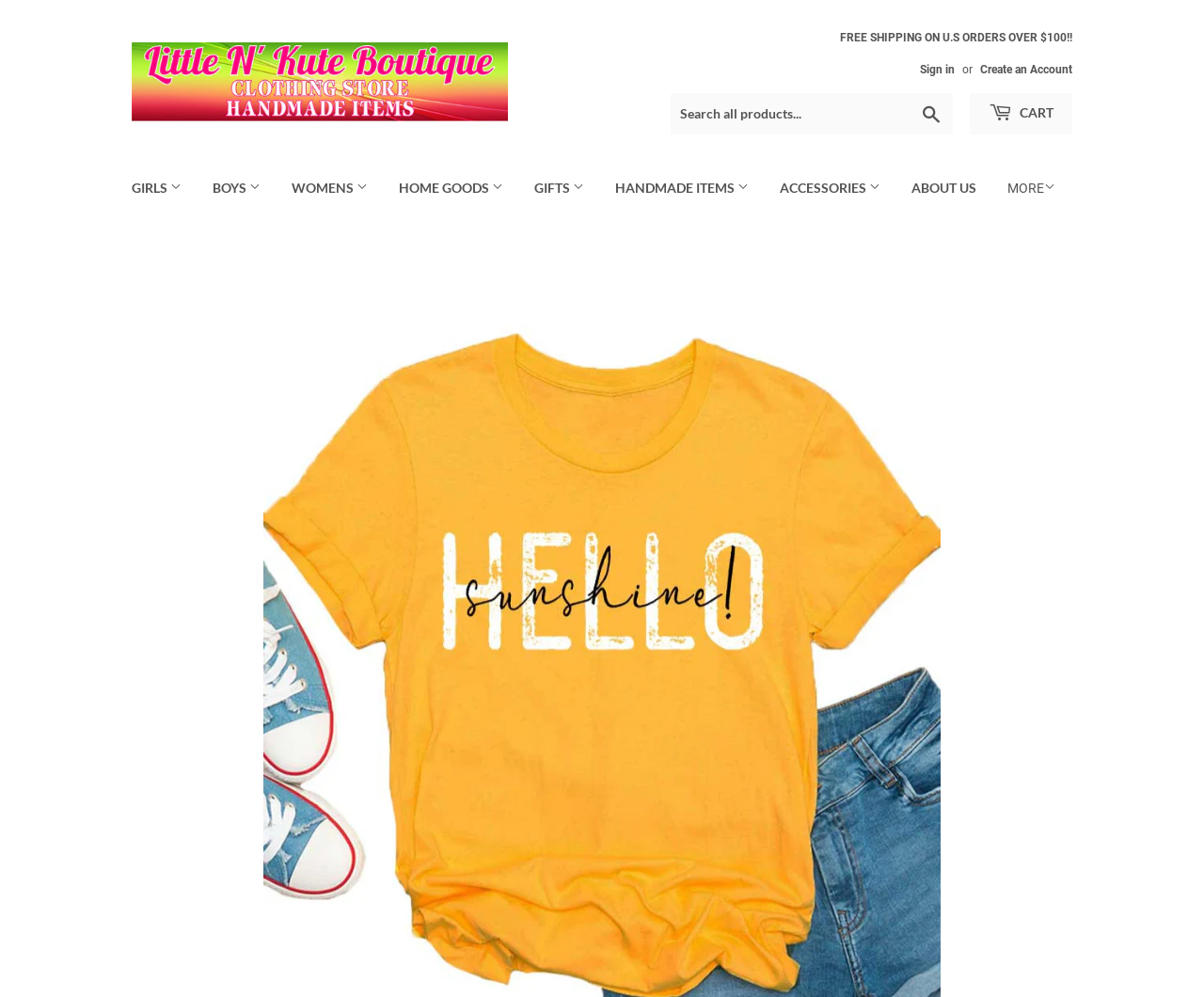Offer an extensive depiction of the webpage and its key elements.

This webpage is for Little N Kute Boutique, a women's and children's clothing boutique that also offers men's accessories, handmade clothing, and gifts. At the top of the page, there is a heading with the boutique's name, accompanied by an image. Below this, there are links to free shipping on U.S. orders over $100, sign-in, and create an account options. A search bar is also located at the top of the page, allowing users to search for specific products.

The main navigation menu is divided into seven categories: Girls, Boys, Women's, Home Goods, Gifts, Handmade Items, and Accessories. Each category has a dropdown menu with multiple subcategories. For example, the Girls category has links to communion dresses, flower girl dresses, and casual wear, among others. The Women's category has links to formal wear, casual wear, and shapewear, among others.

The page also features a cart link at the top right corner, allowing users to view their shopping cart. At the bottom of the page, there are links to About Us and Contact Us. Overall, the webpage is well-organized, making it easy for users to navigate and find the products they are looking for.